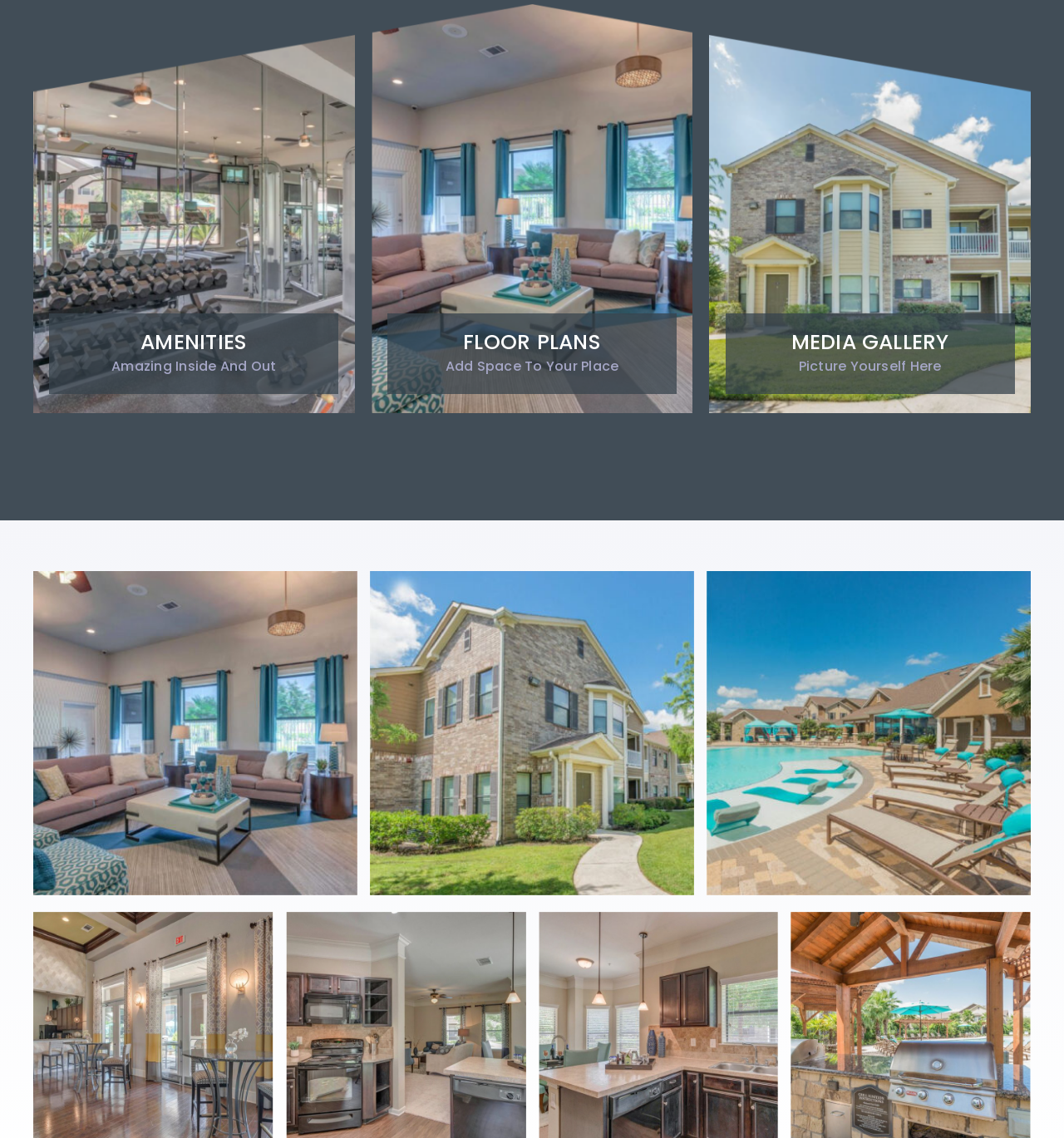How many gallery links are there?
Look at the image and provide a detailed response to the question.

I counted the number of links with the word 'gallery' in their descriptions, which are 'gallery1', 'gallery2', 'gallery3', 'gallery4', 'gallery5', 'gallery6', and 'gallery7', totaling 7 links.